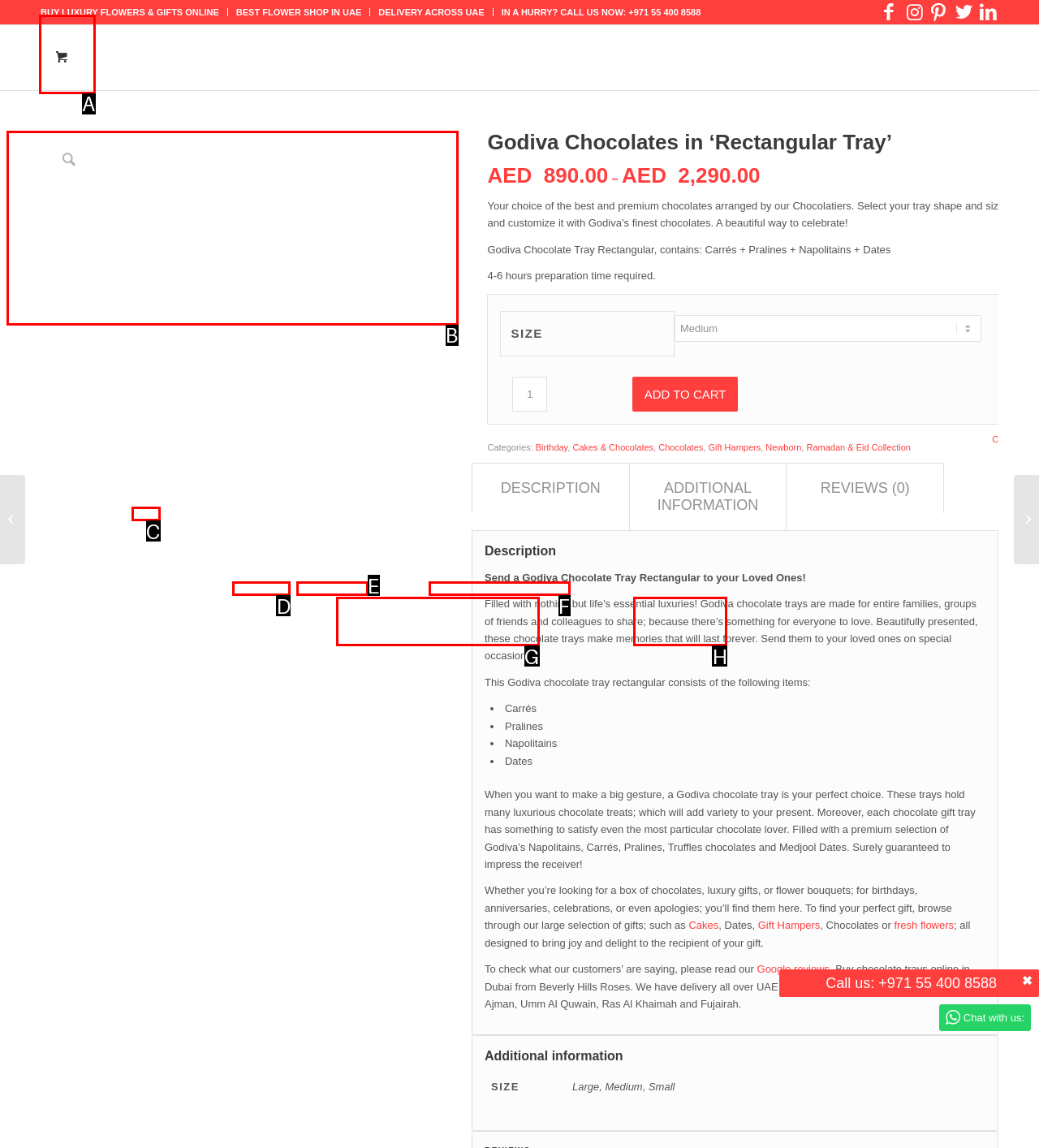Tell me which one HTML element best matches the description: Reviews (0)
Answer with the option's letter from the given choices directly.

H